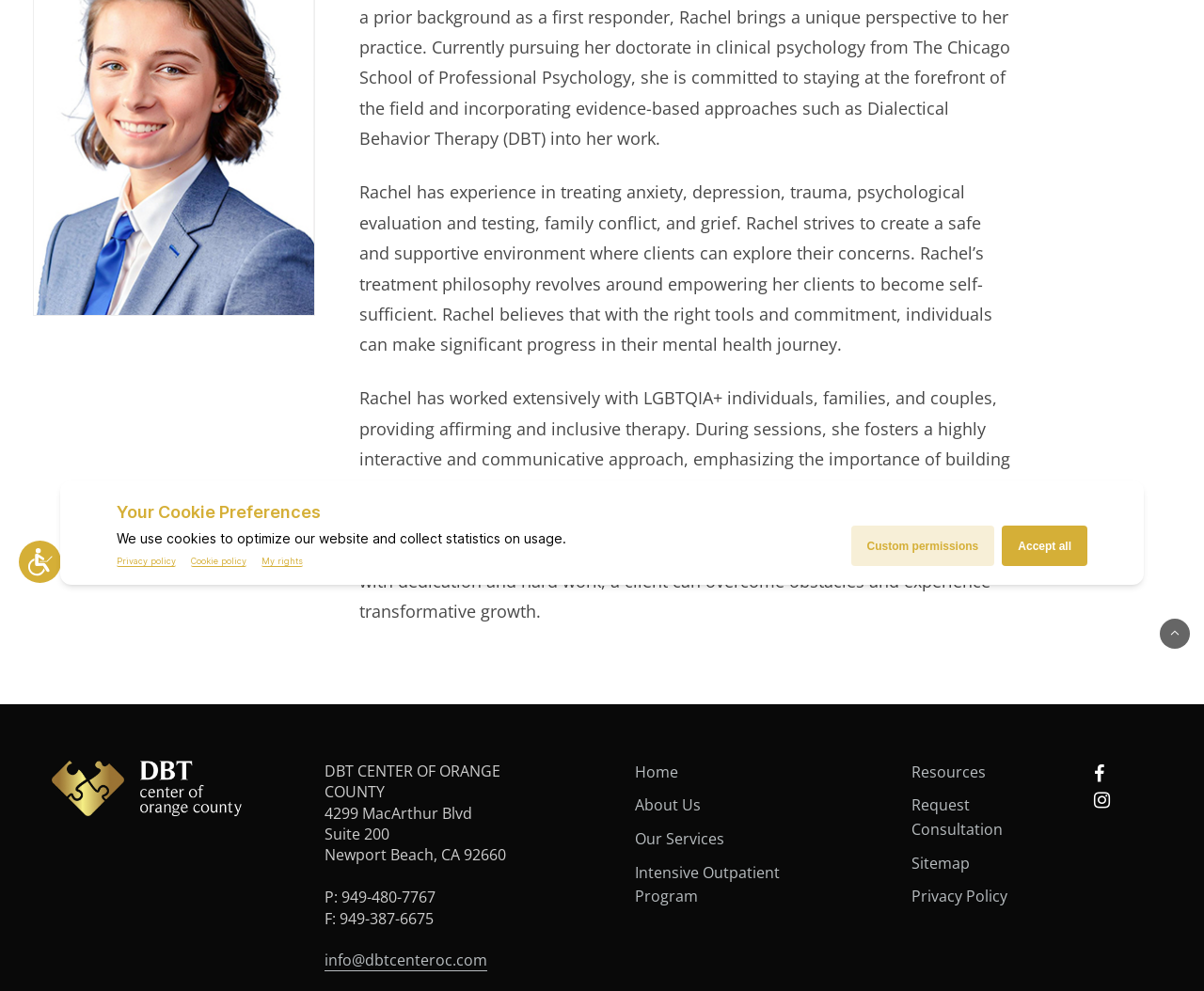Give the bounding box coordinates for the element described as: "Resources".

[0.757, 0.768, 0.819, 0.789]